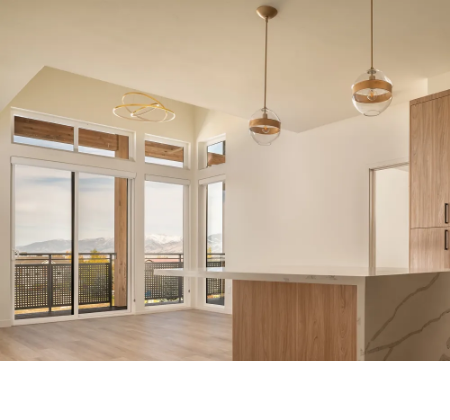Give a one-word or one-phrase response to the question: 
What is the primary material of the cabinetry?

Wood